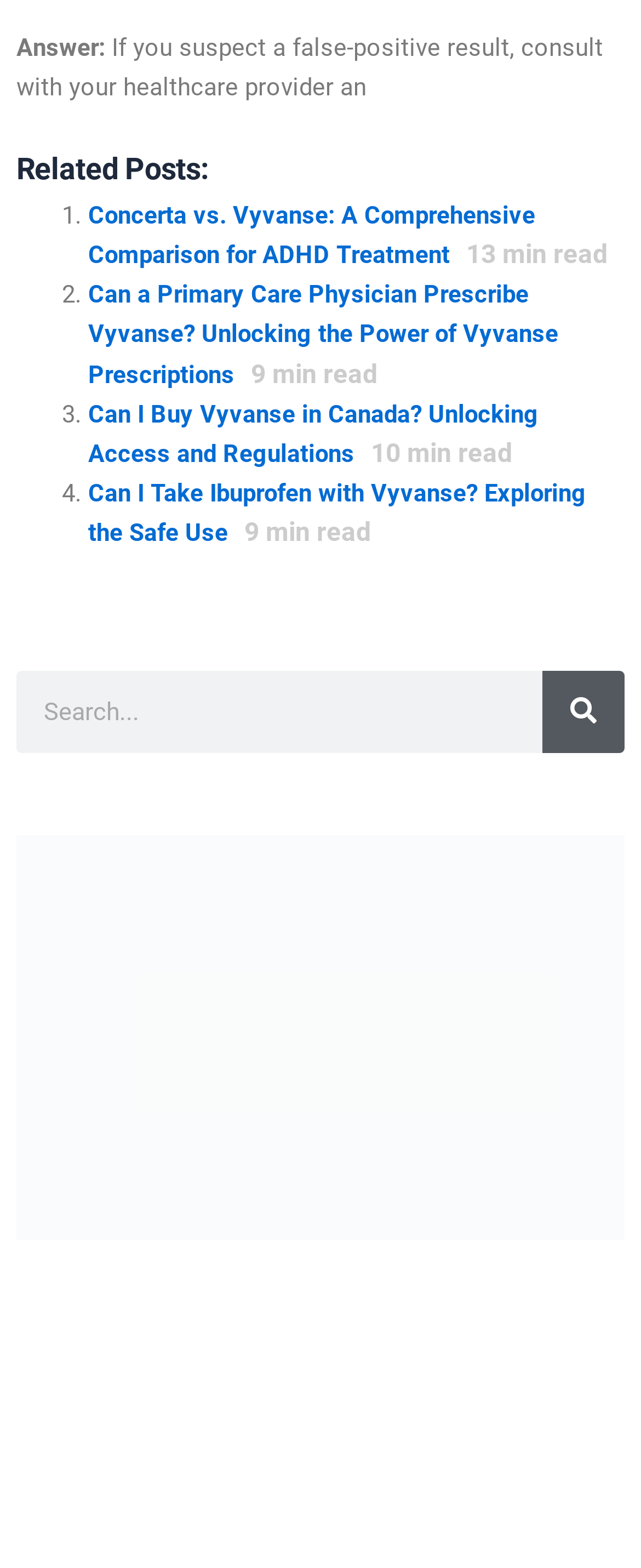What is the topic of the first related post?
Please answer the question with a detailed response using the information from the screenshot.

I looked at the first link under the 'Related Posts:' heading, and it says 'Concerta vs. Vyvanse: A Comprehensive Comparison for ADHD Treatment 13 min read', so the topic of the first related post is Concerta vs. Vyvanse.